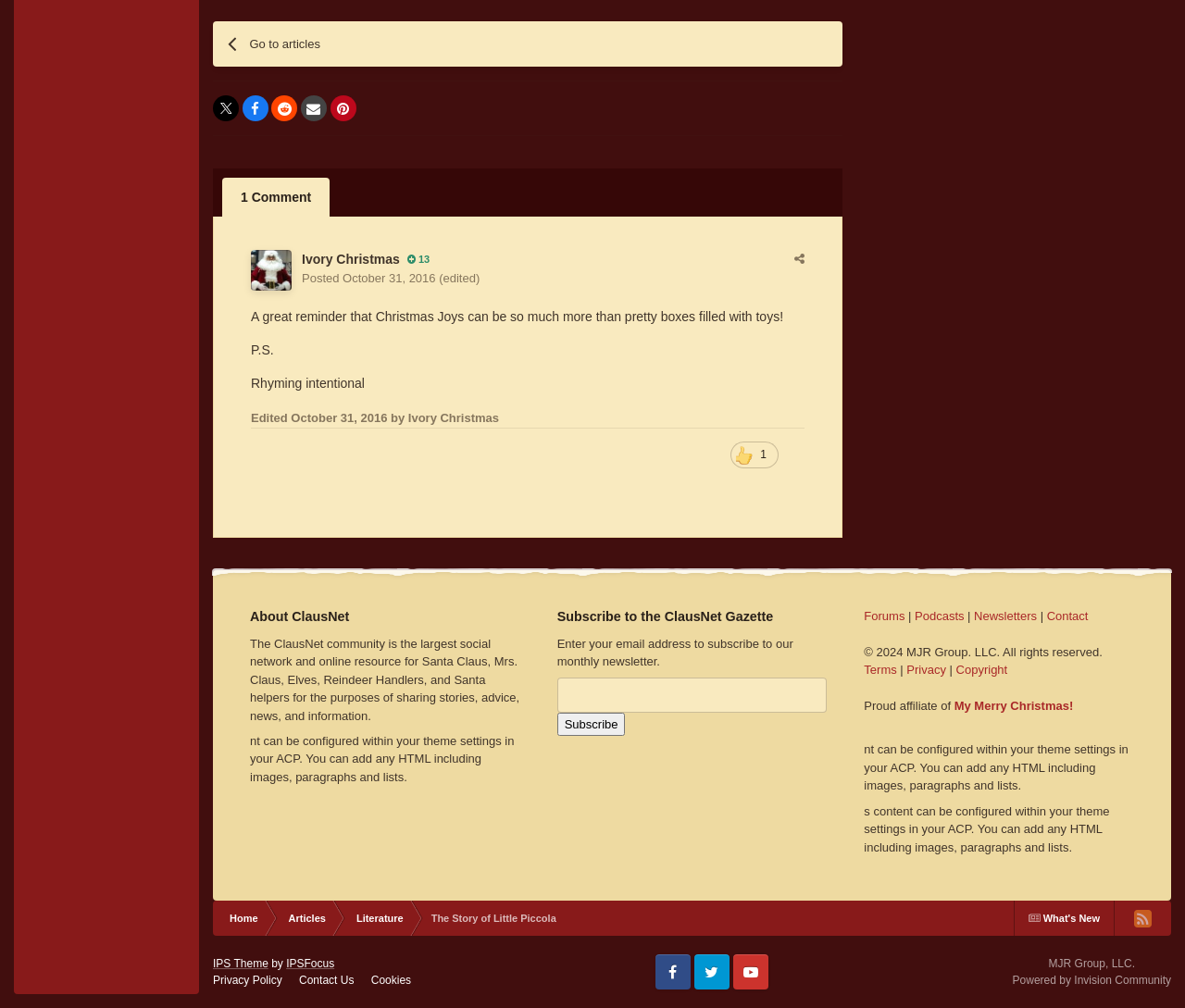What is the purpose of the ClausNet community?
Refer to the image and provide a one-word or short phrase answer.

Sharing stories, advice, news, and information